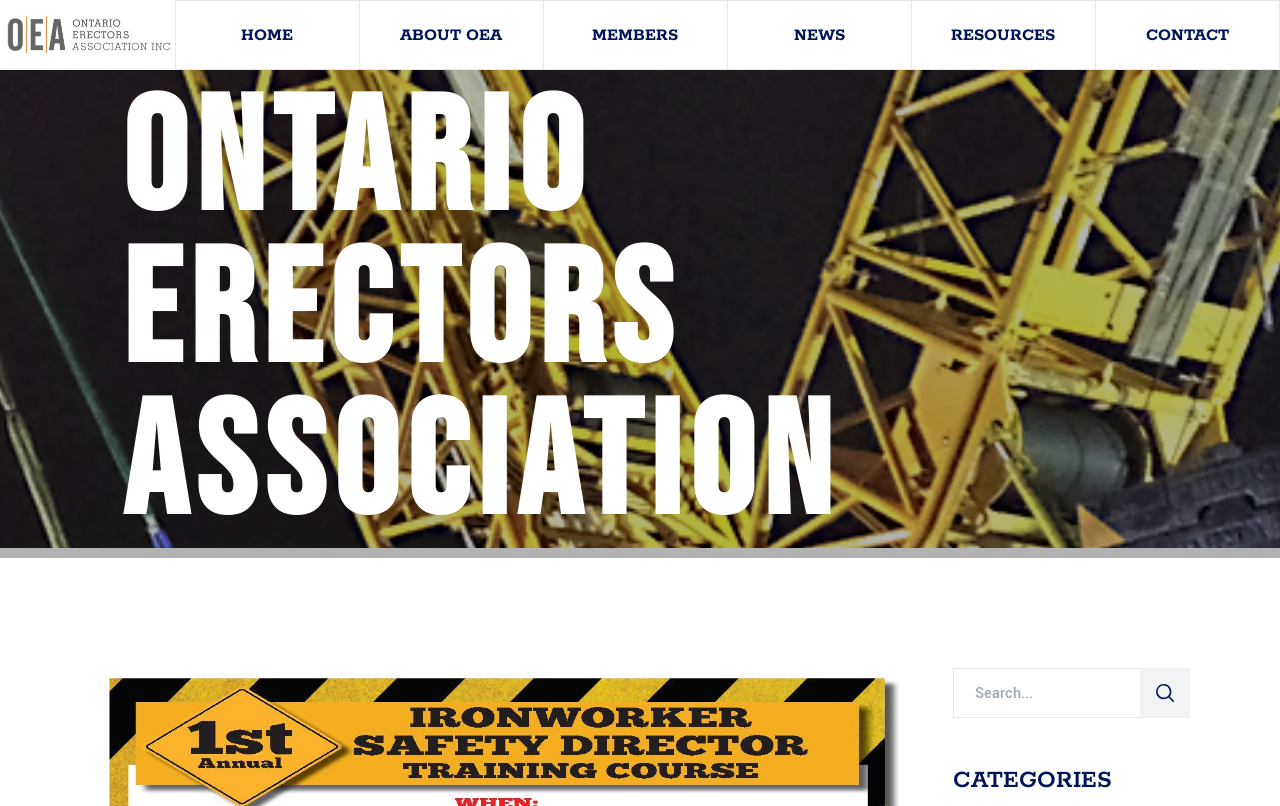Identify the bounding box of the UI element described as follows: "name="s" placeholder="Search..." title="Search for:"". Provide the coordinates as four float numbers in the range of 0 to 1 [left, top, right, bottom].

[0.745, 0.83, 0.89, 0.89]